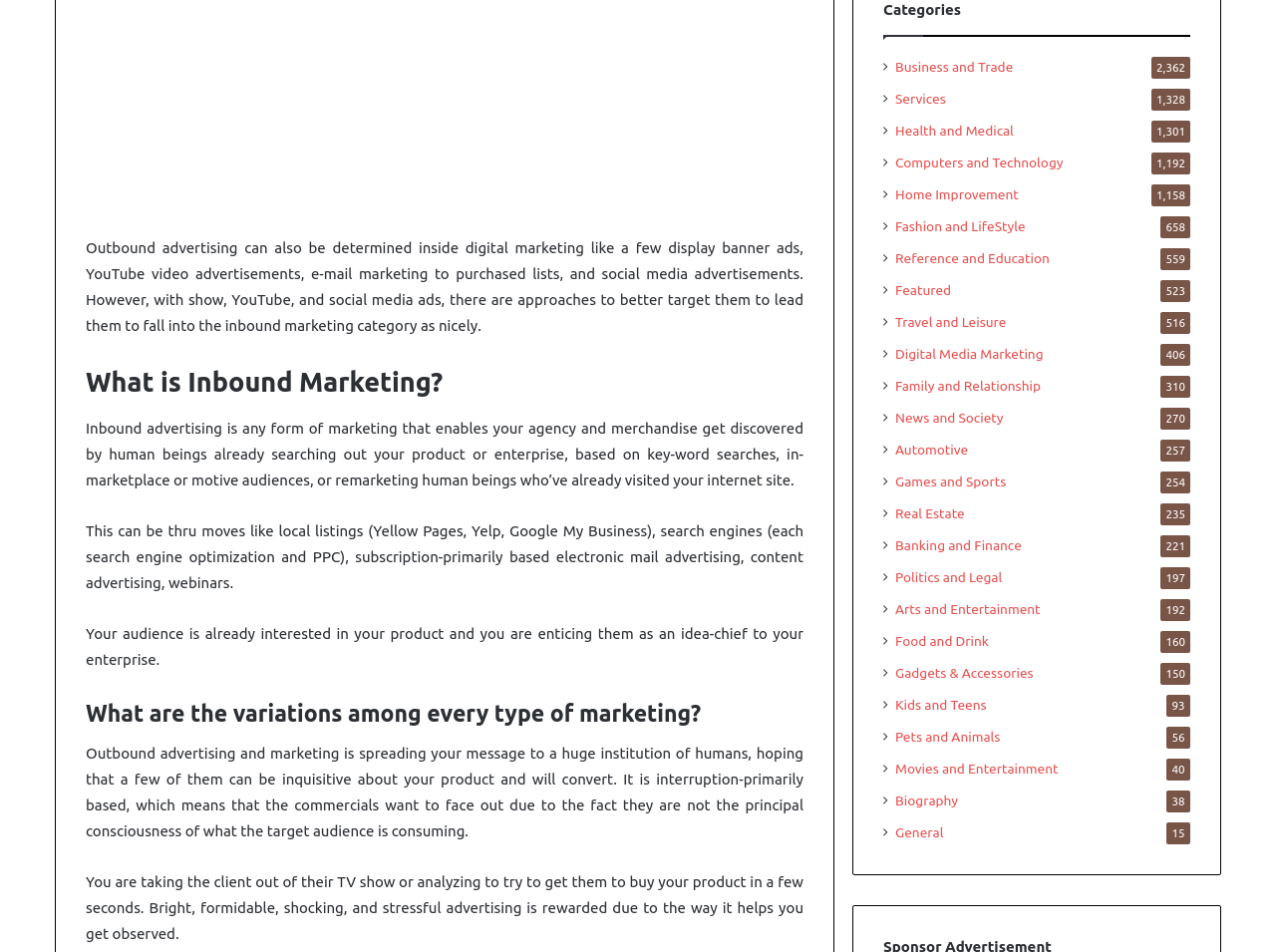What is inbound marketing?
Please provide a single word or phrase answer based on the image.

Marketing that enables your agency and merchandise get discovered